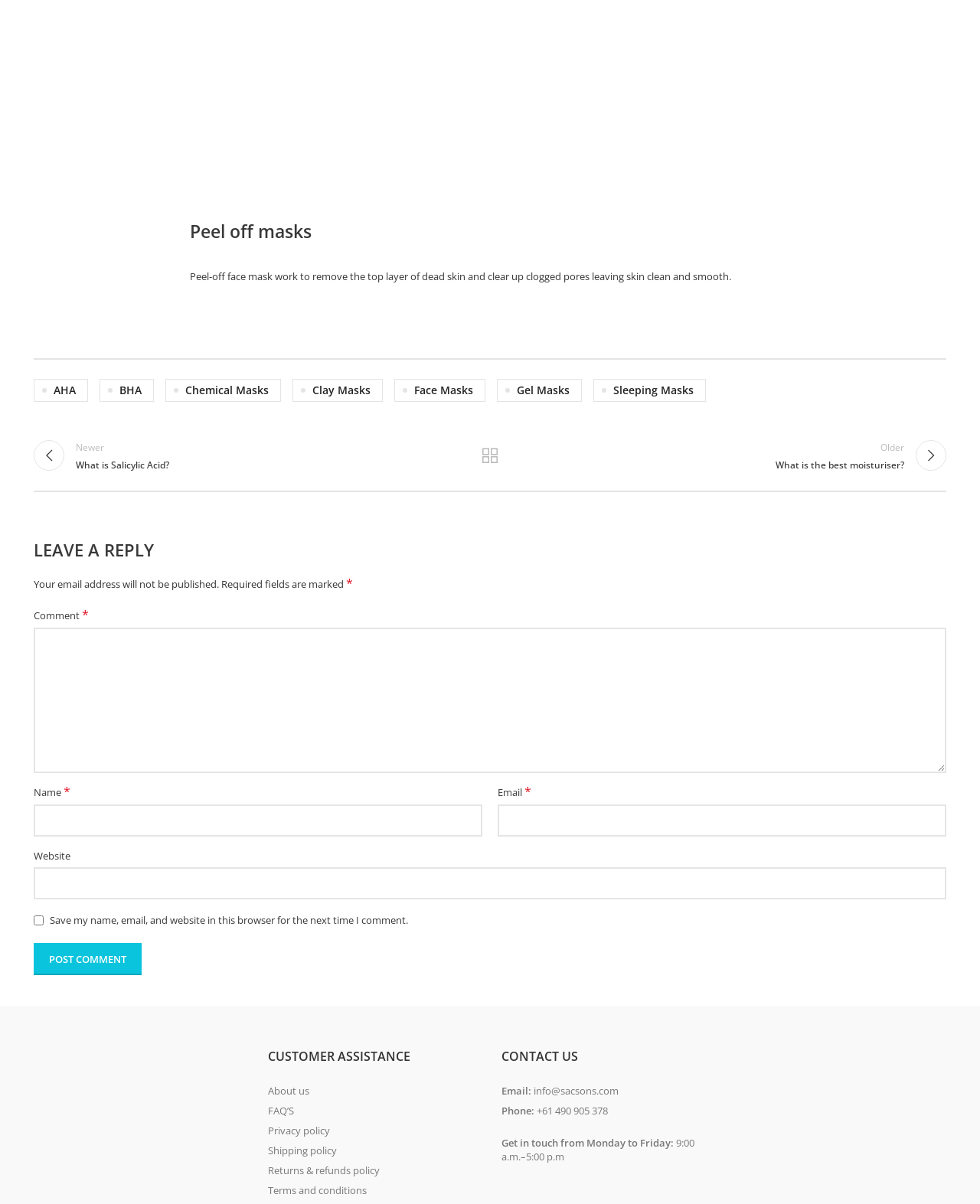Please locate the bounding box coordinates of the element that should be clicked to achieve the given instruction: "Leave a reply".

[0.034, 0.447, 0.966, 0.466]